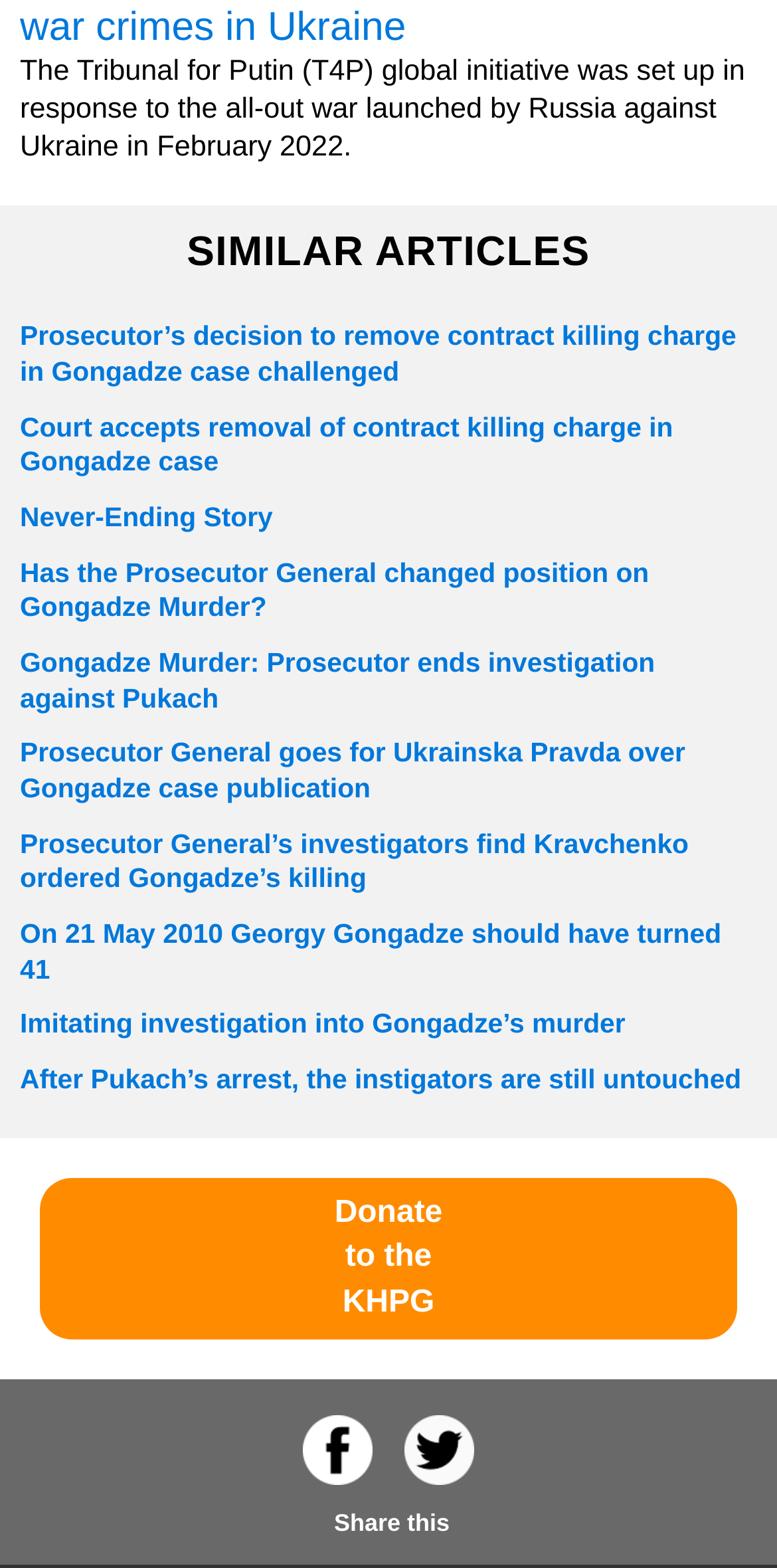Specify the bounding box coordinates of the area that needs to be clicked to achieve the following instruction: "Donate to the KHPG".

[0.051, 0.751, 0.949, 0.854]